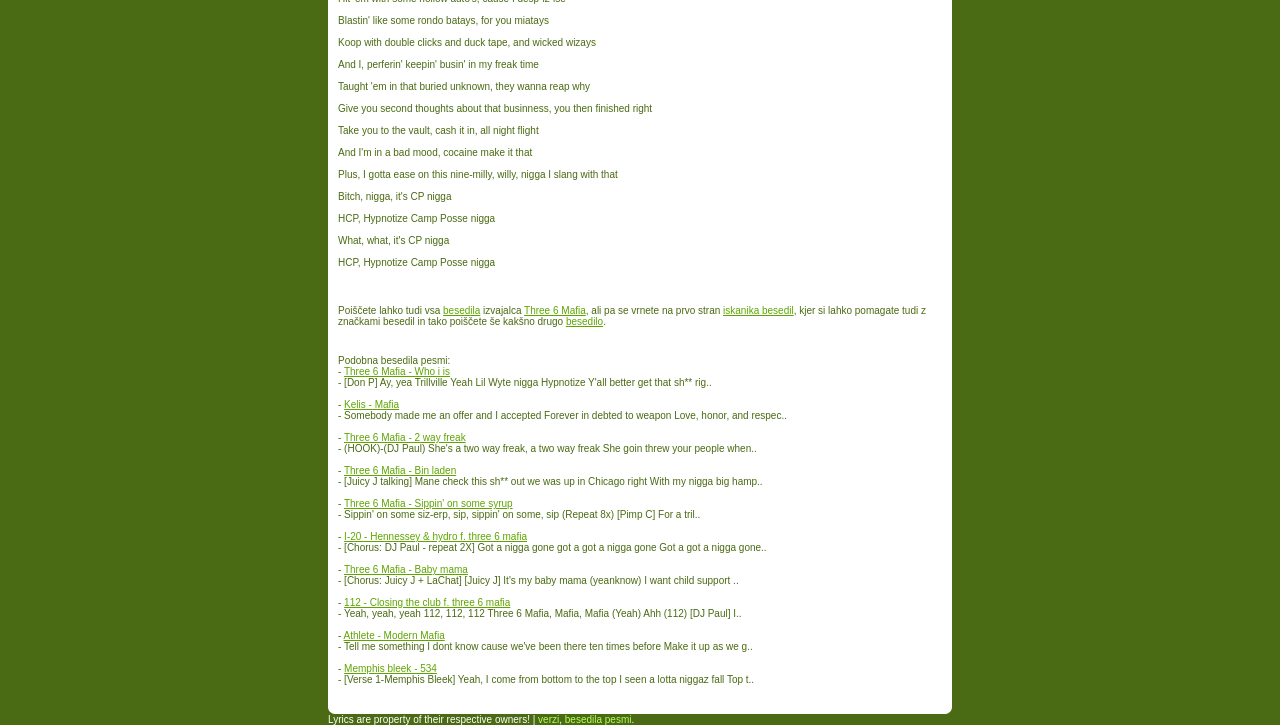Based on the image, please respond to the question with as much detail as possible:
What is the song lyrics about?

The song lyrics appear to be from a song by Three 6 Mafia, a hip-hop group. The lyrics mention various themes such as money, respect, and loyalty, and also reference other songs and artists.